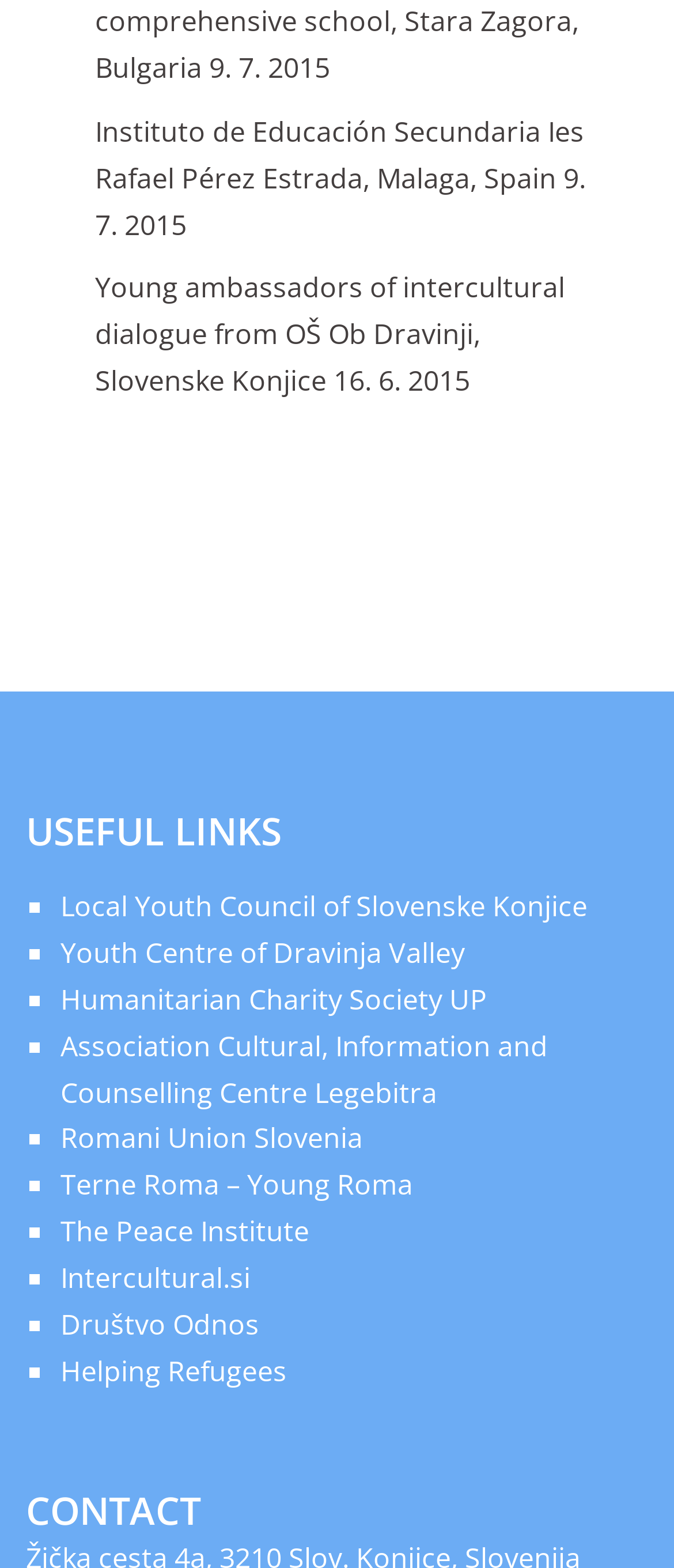Determine the bounding box coordinates of the clickable region to carry out the instruction: "Contact via CONTACT page".

[0.038, 0.946, 0.962, 0.979]